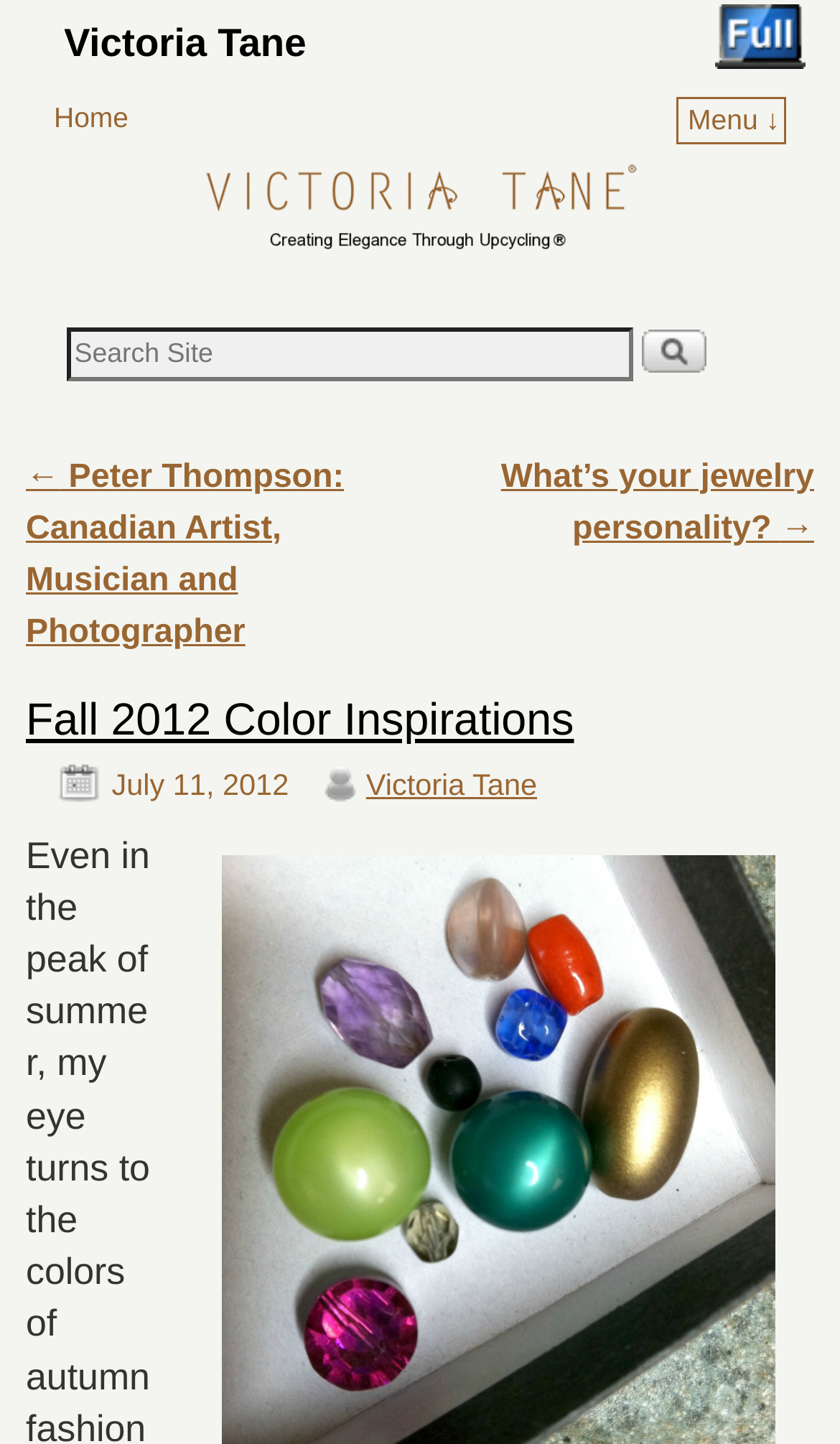Using the provided element description, identify the bounding box coordinates as (top-left x, top-left y, bottom-right x, bottom-right y). Ensure all values are between 0 and 1. Description: title="Switch to standard web view."

[0.85, 0.003, 0.958, 0.048]